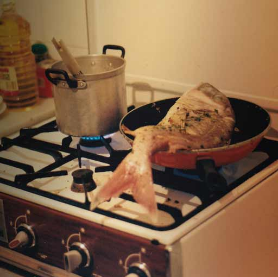Offer a detailed narrative of the scene shown in the image.

The image showcases a cozy kitchen setting, emphasizing a cooking scene on a gas stove. In the foreground, a frying pan holds a whole fish, its tail visible as it stretches over the edge of the pan, hinting at an aromatic dish in preparation. The fish appears to be garnished, possibly with herbs, suggesting a focus on flavor and presentation. Beside the frying pan, a stainless steel pot sits on the burner, likely containing water or broth, further illustrating the culinary activity. In the background, a bottle of cooking oil is partially visible, indicating the ingredients being utilized. The warm lighting envelops the scene, creating a welcoming atmosphere that invites the viewer into the kitchen experience and hints at the narrative, "Don't try this at home. You might not have the right equipment. Fish is delicate," emphasizing the intricacies involved in cooking fish effectively.